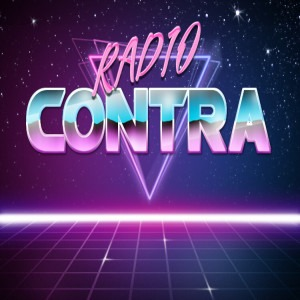Convey a rich and detailed description of the image.

The image features a vibrant and stylized graphic for "Radio Contra." The design embodies a retro aesthetic reminiscent of the 1980s, characterized by bold, neon colors and geometric shapes. The text is prominently displayed in a playful font, where "RADIO" is positioned above and "CONTRA" below, both illuminated with a glowing effect. The background is a swirling blend of blues and purples, scattered with stars, which adds to the dynamic and futuristic feel. A grid pattern at the bottom enhances the retro vibe, suggesting a digital landscape. This design captures the essence of vintage radio culture while appealing to contemporary aesthetics.